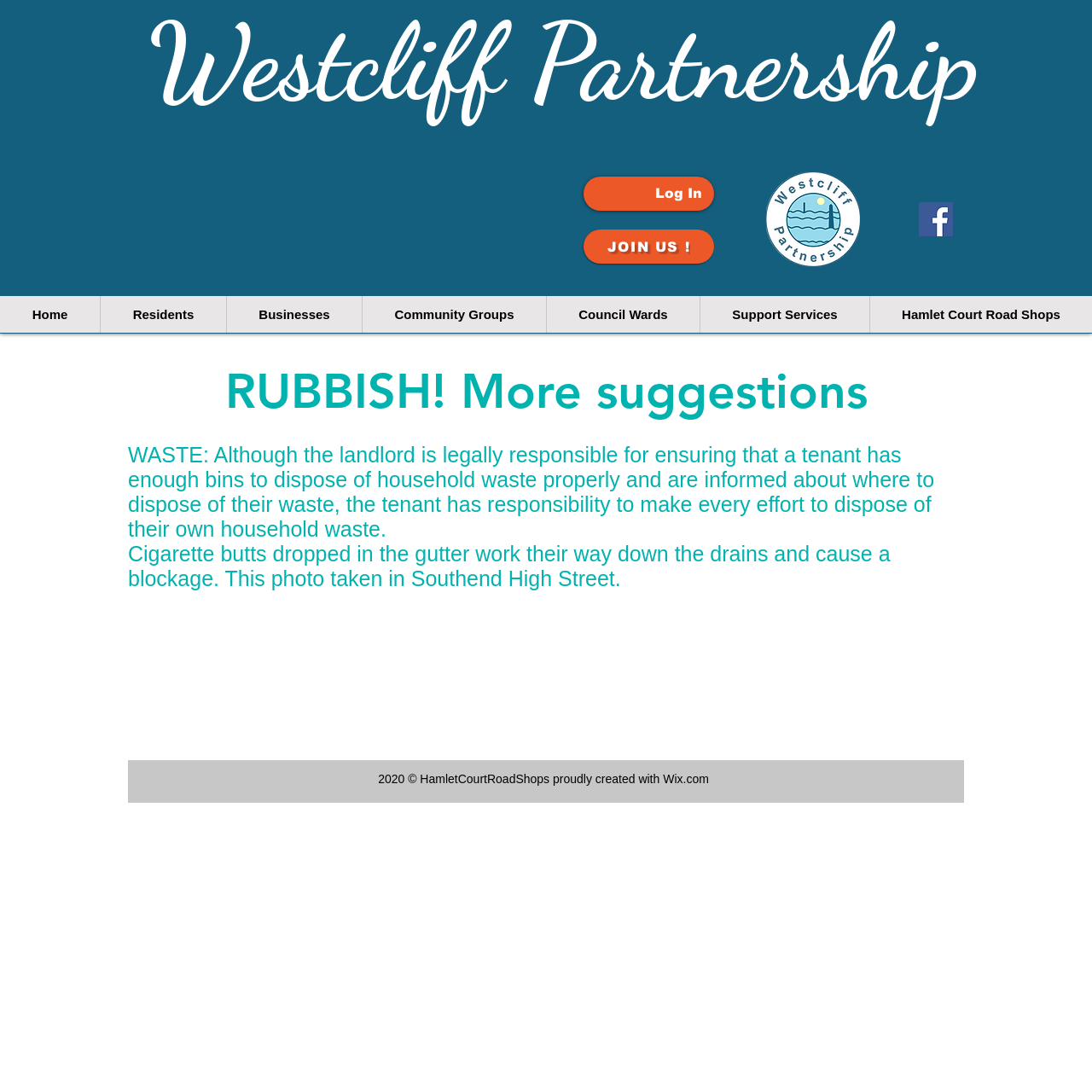Please determine the bounding box coordinates of the element's region to click for the following instruction: "Click the Log In button".

[0.589, 0.164, 0.654, 0.191]